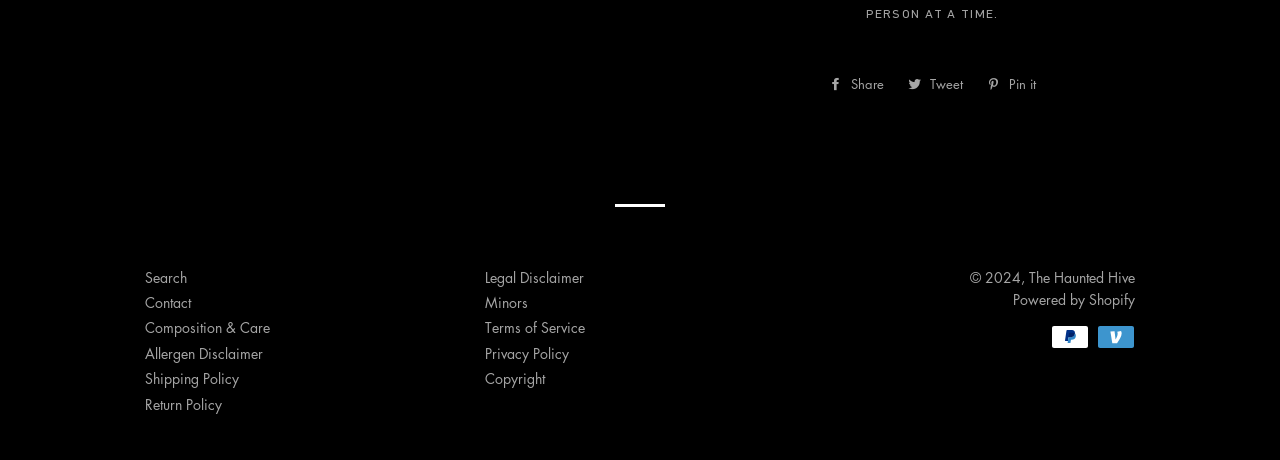Determine the bounding box coordinates of the clickable region to follow the instruction: "View Payment methods".

[0.887, 0.708, 0.926, 0.799]